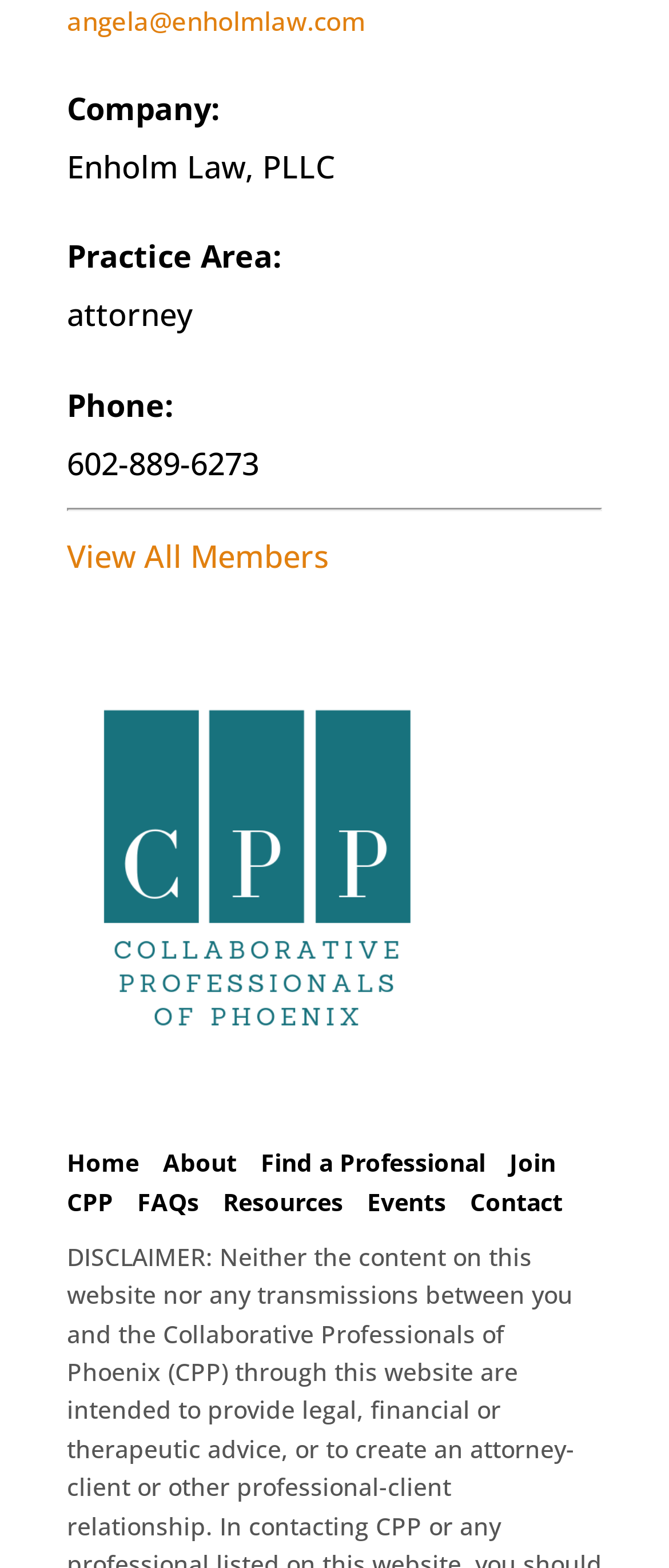Identify the bounding box coordinates of the clickable section necessary to follow the following instruction: "Call the office". The coordinates should be presented as four float numbers from 0 to 1, i.e., [left, top, right, bottom].

[0.1, 0.282, 0.387, 0.308]